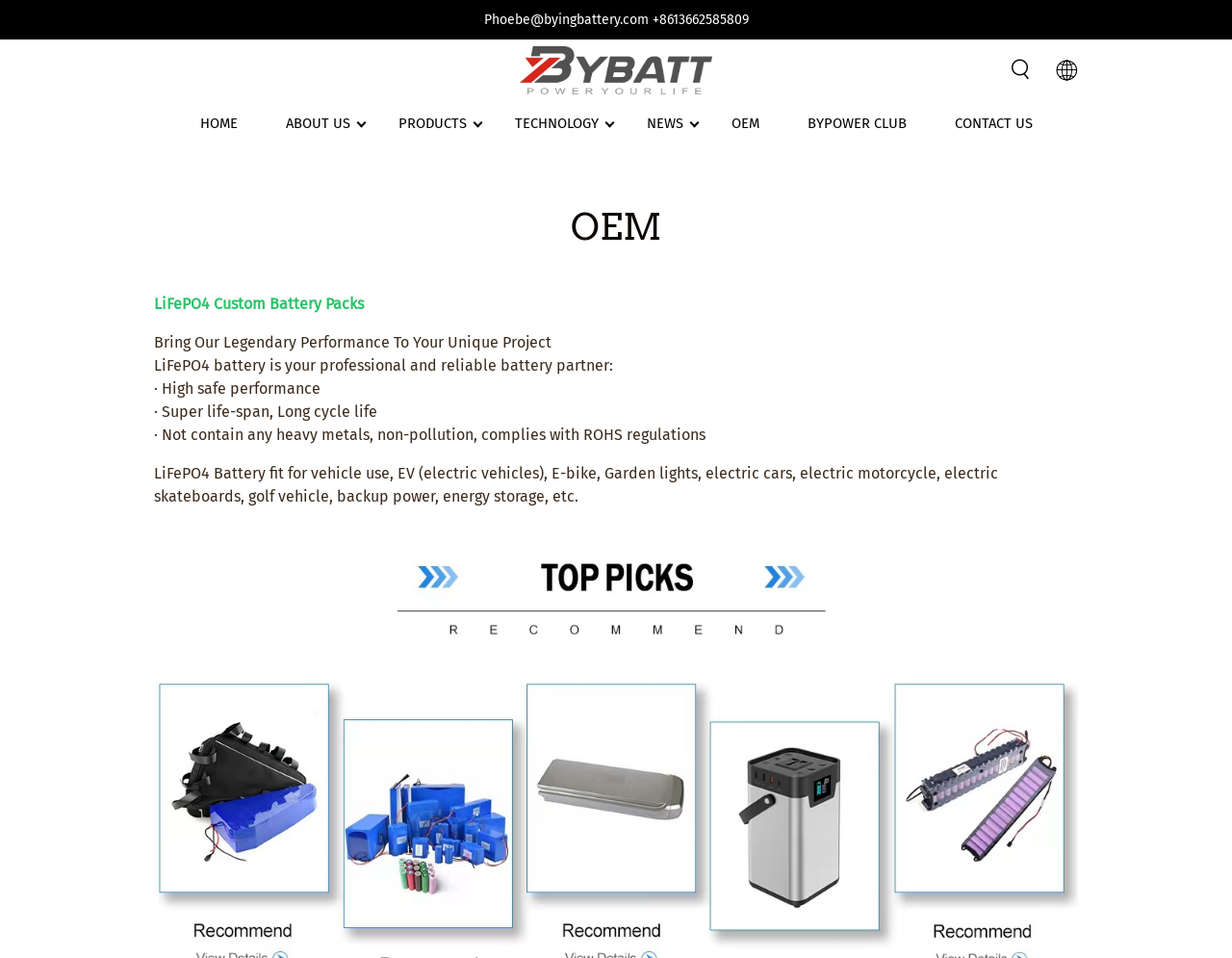Can you provide the bounding box coordinates for the element that should be clicked to implement the instruction: "view products"?

[0.323, 0.117, 0.379, 0.141]